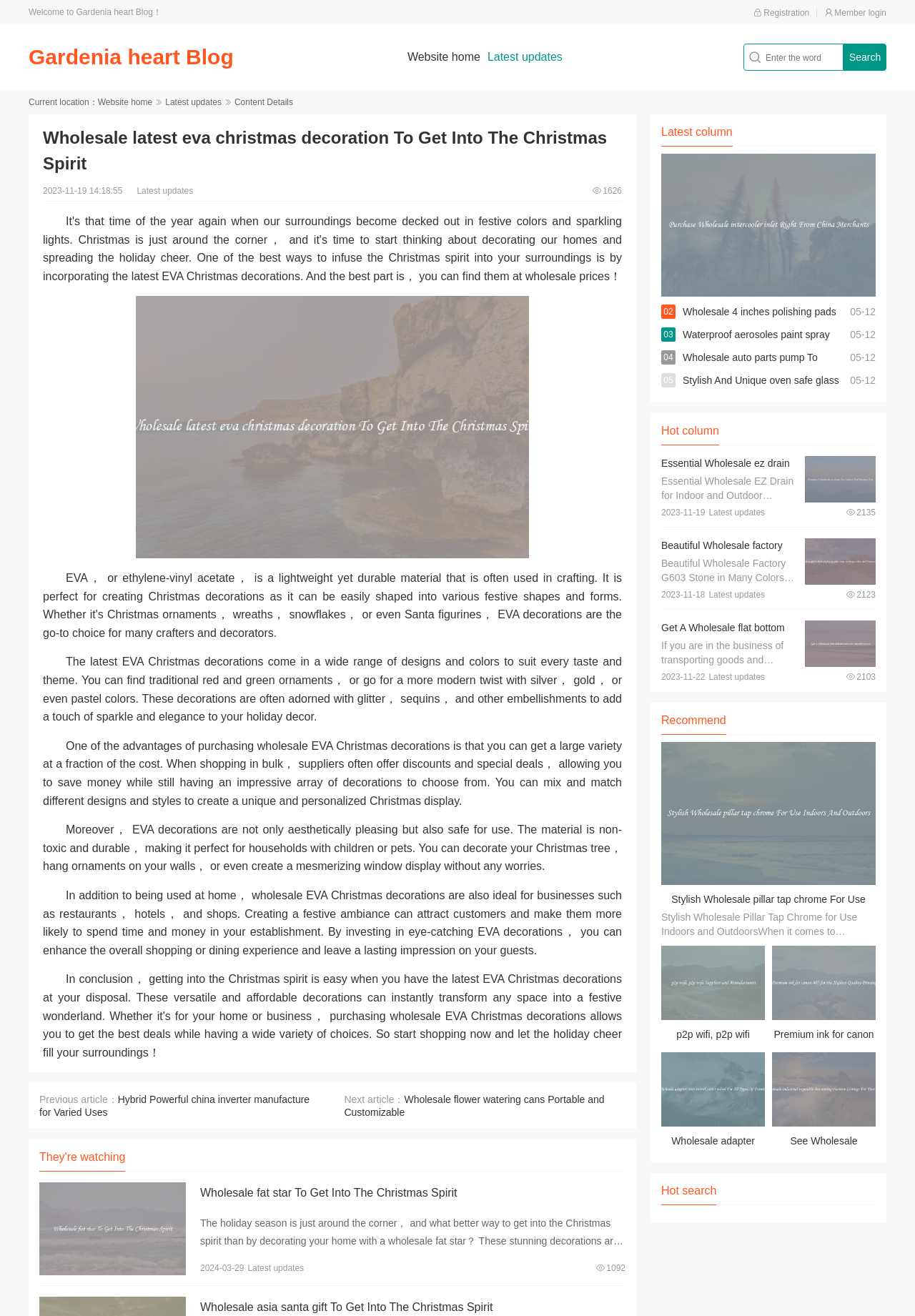What is the category of the article 'Wholesale flower watering cans Portable and Customizable'? Please answer the question using a single word or phrase based on the image.

Latest updates